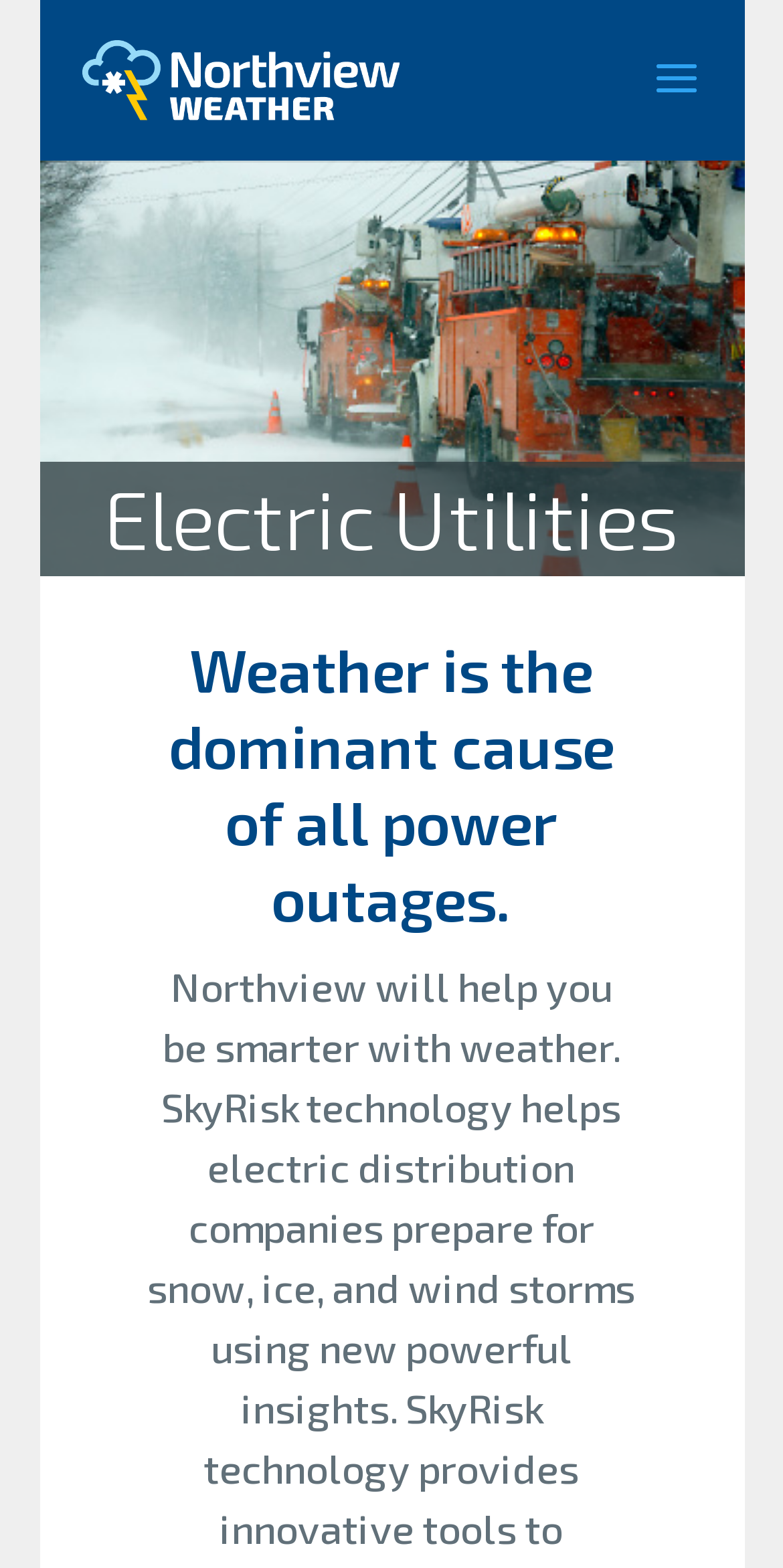Provide the bounding box coordinates of the HTML element this sentence describes: "alt="Northview Weather"". The bounding box coordinates consist of four float numbers between 0 and 1, i.e., [left, top, right, bottom].

[0.105, 0.036, 0.51, 0.06]